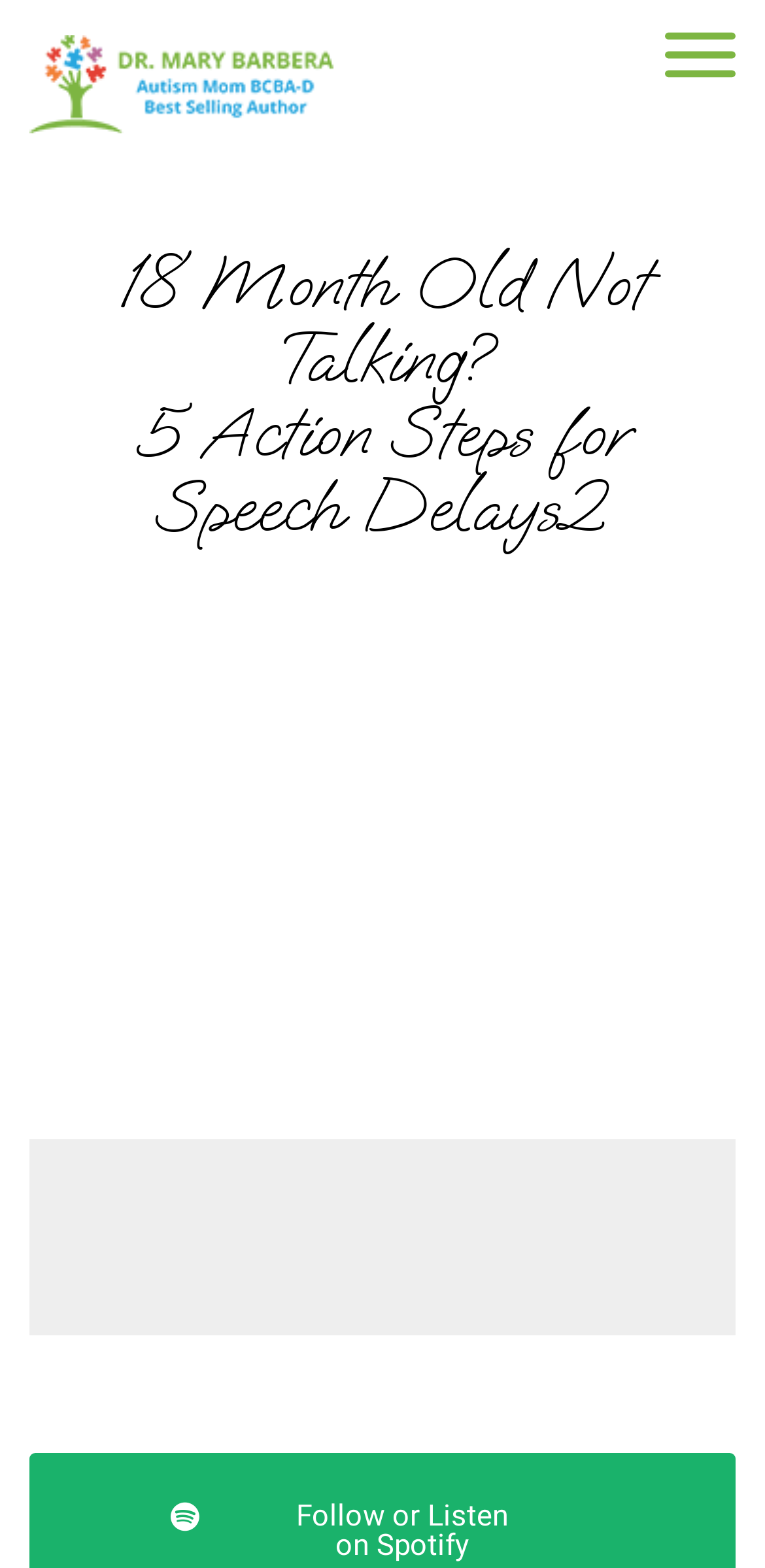Offer a meticulous description of the webpage's structure and content.

The webpage is about speech delays in 18-month-old children, specifically providing 5 action steps for parents. At the top left, there is a link. On the opposite side, at the top right, there is another link accompanied by a small image. 

Below these links, a prominent heading occupies most of the width, stating the title of the webpage: "18 Month Old Not Talking? 5 Action Steps for Speech Delays2". 

Further down, a close button, represented by a multiplication sign '×', is positioned near the top right corner. 

A search bar is located in the middle of the page, where users can type in their queries. The search bar has a placeholder text "Type here" and is accompanied by a search button on its right, which features a small search icon.